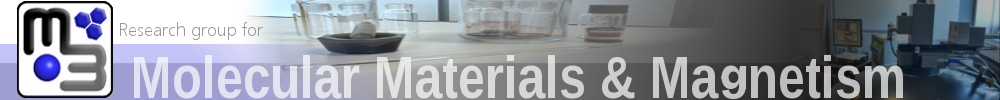Please provide a short answer using a single word or phrase for the question:
What is the focus of the research group?

Molecular magnetism